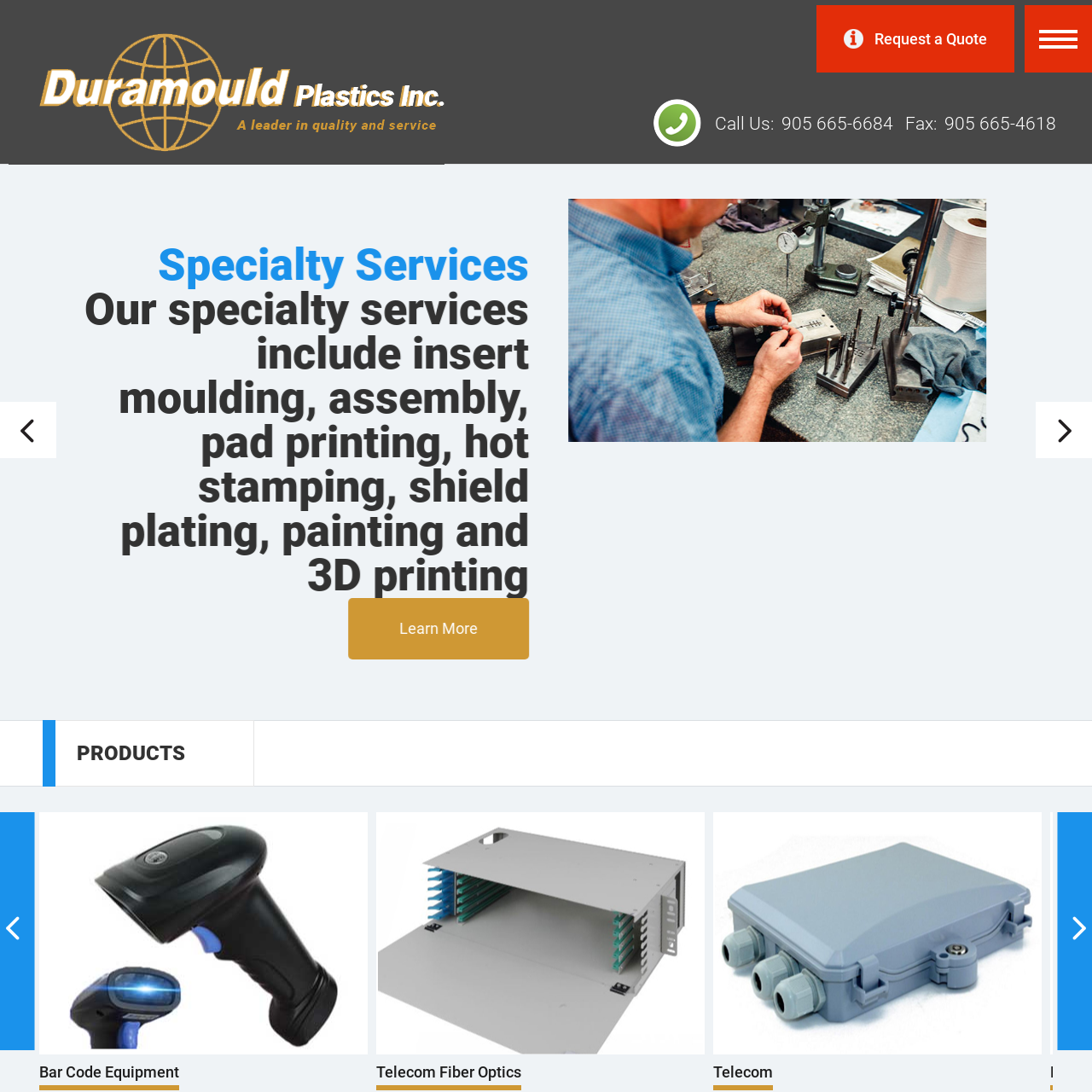What does the logo's design suggest?
Focus on the area within the red boundary in the image and answer the question with one word or a short phrase.

Reliability and expertise